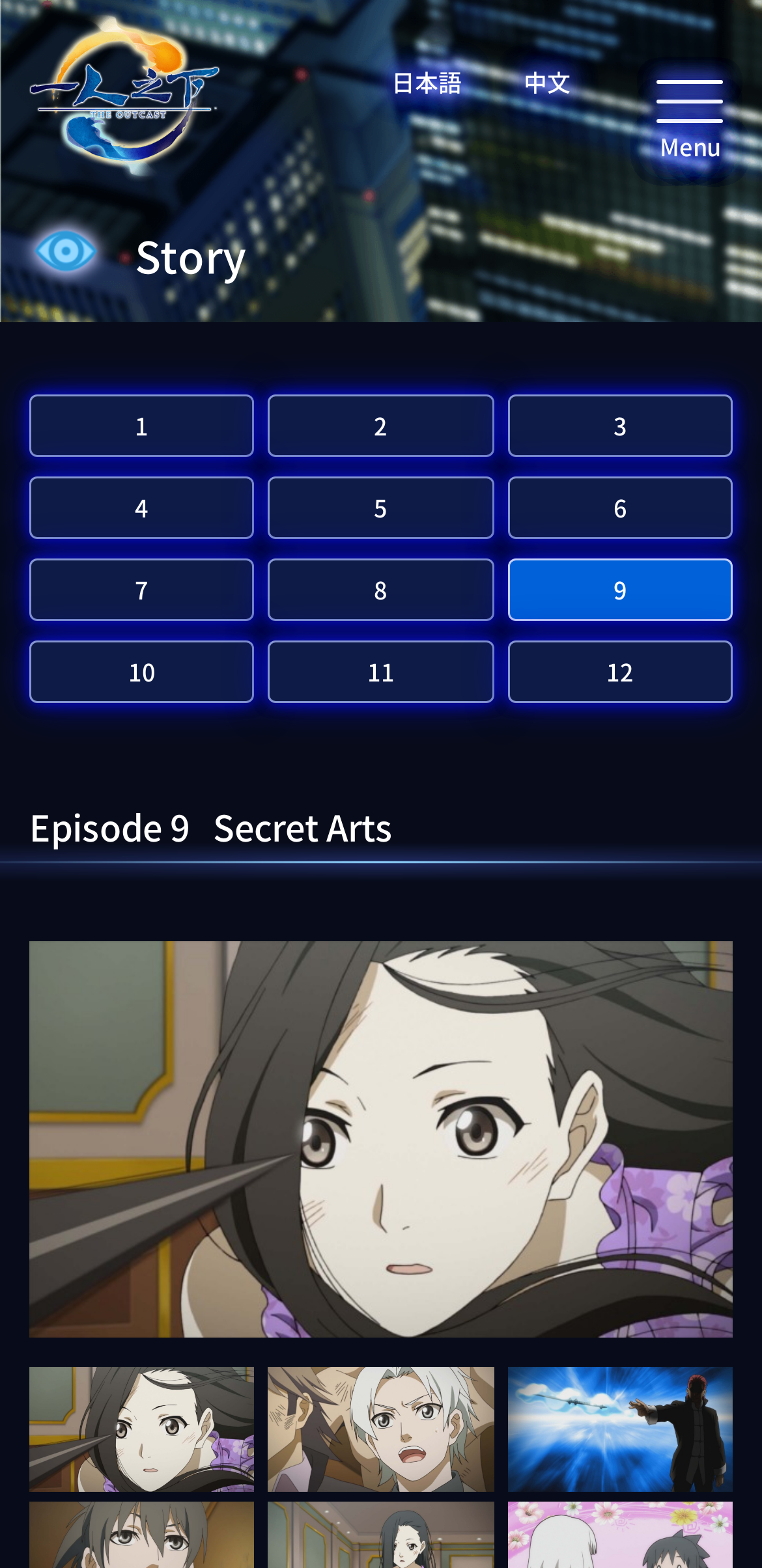Given the element description 9, specify the bounding box coordinates of the corresponding UI element in the format (top-left x, top-left y, bottom-right x, bottom-right y). All values must be between 0 and 1.

[0.666, 0.356, 0.961, 0.396]